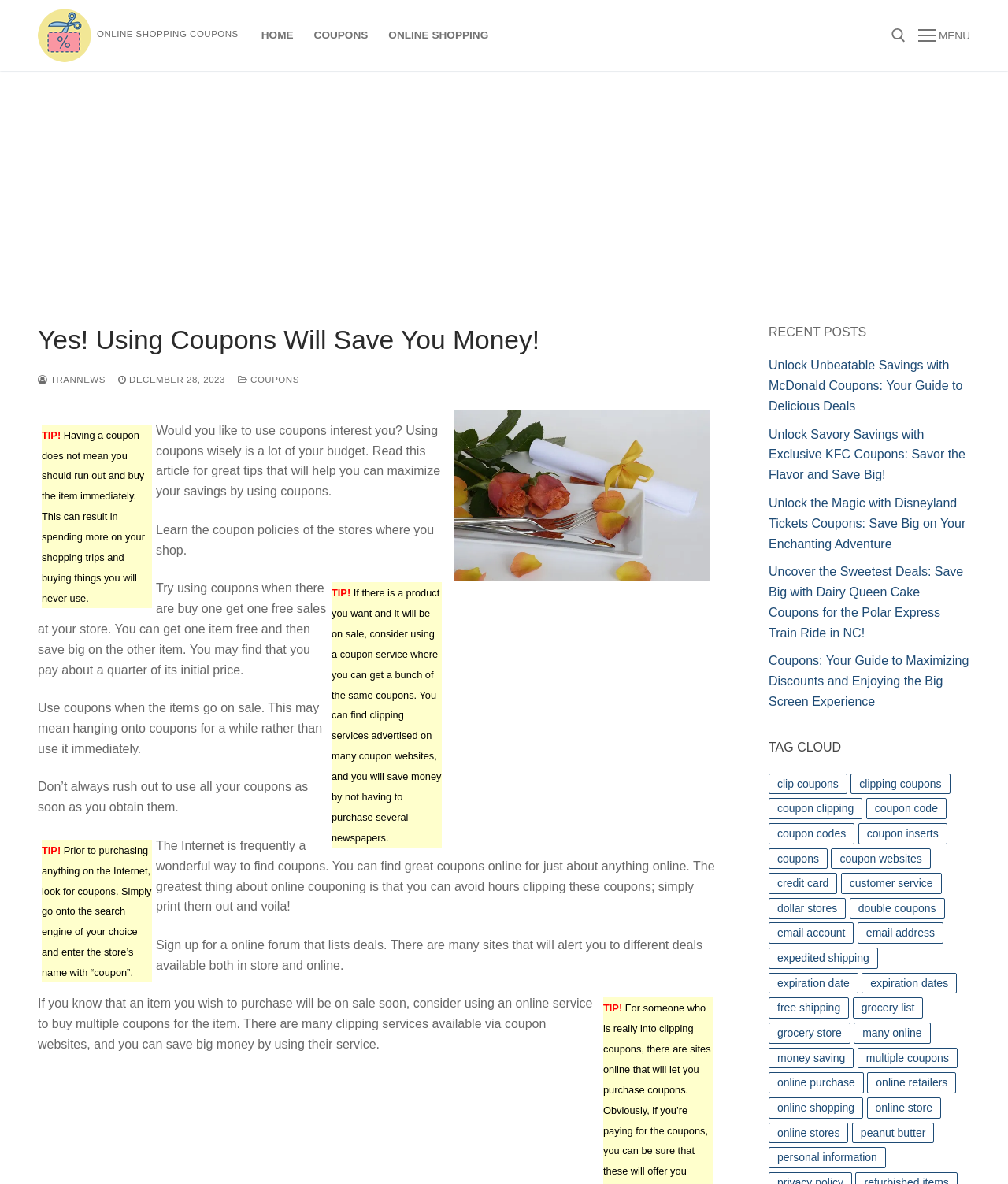How many recent posts are listed?
Examine the webpage screenshot and provide an in-depth answer to the question.

By examining the webpage's structure, I found a section labeled 'RECENT POSTS' which contains 5 links to individual posts, indicating that there are 5 recent posts listed.